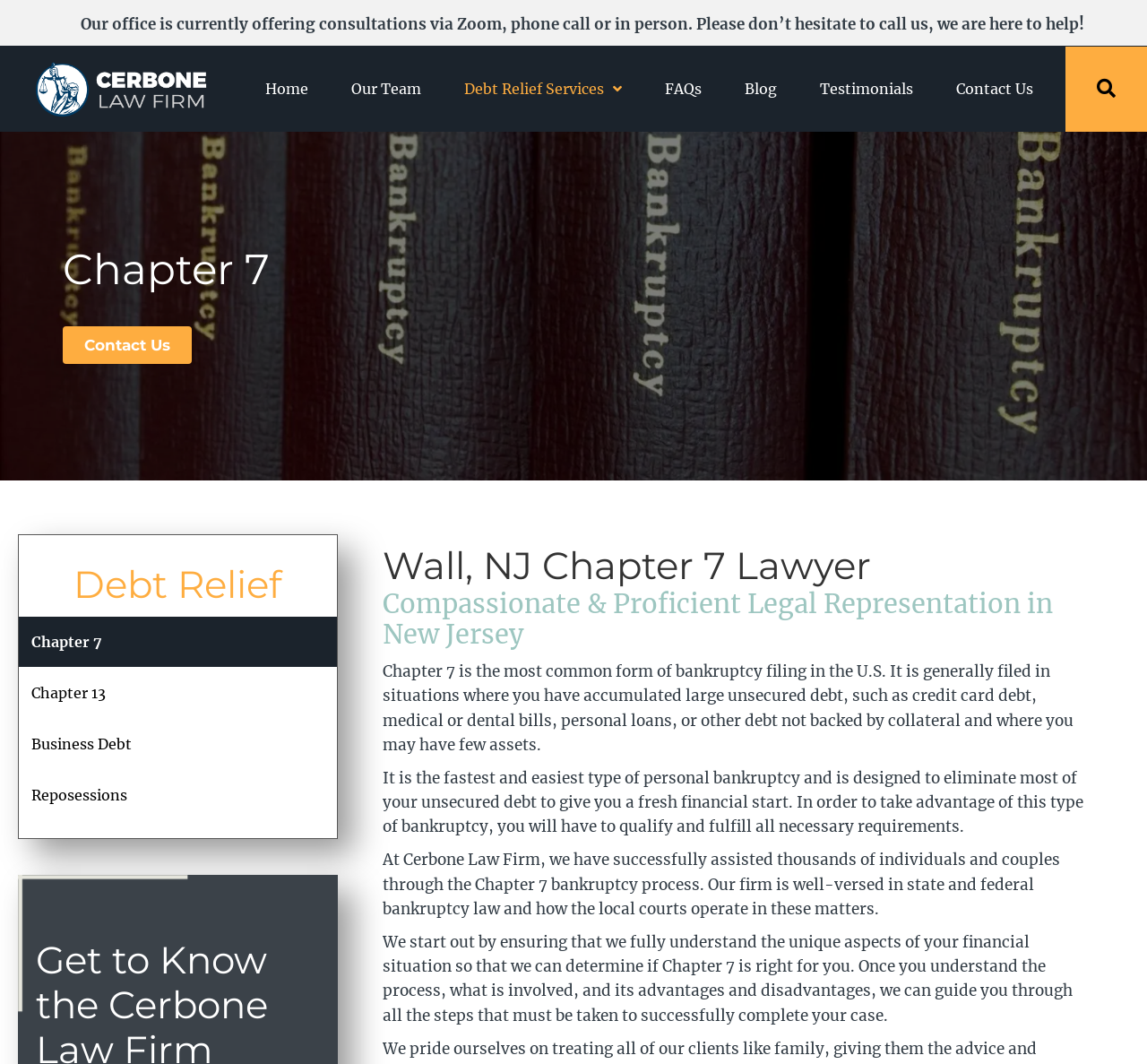Determine the bounding box coordinates of the UI element described below. Use the format (top-left x, top-left y, bottom-right x, bottom-right y) with floating point numbers between 0 and 1: Chapter 13

[0.016, 0.627, 0.293, 0.674]